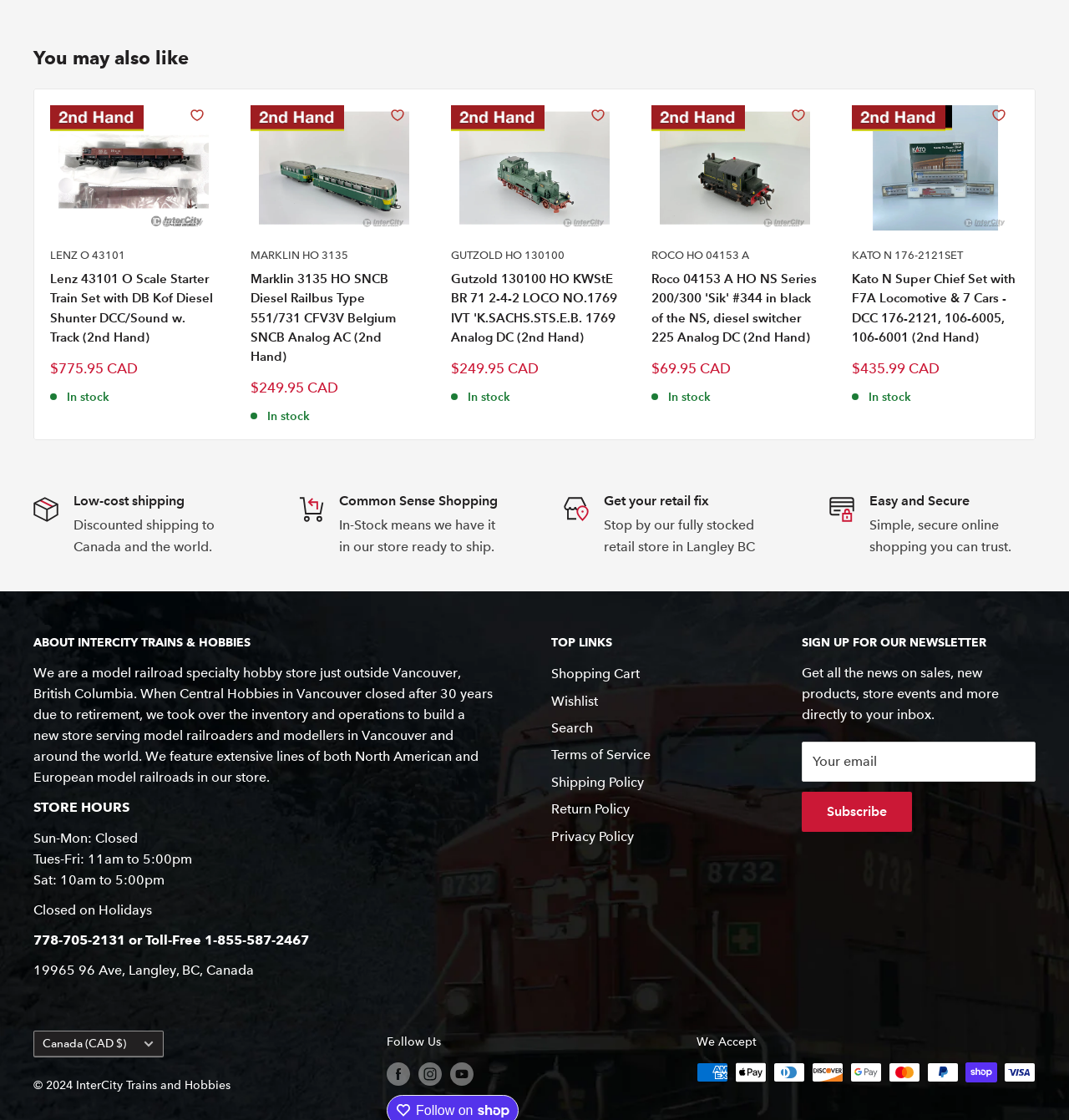Provide the bounding box coordinates of the area you need to click to execute the following instruction: "Go to next page".

[0.955, 0.223, 0.982, 0.249]